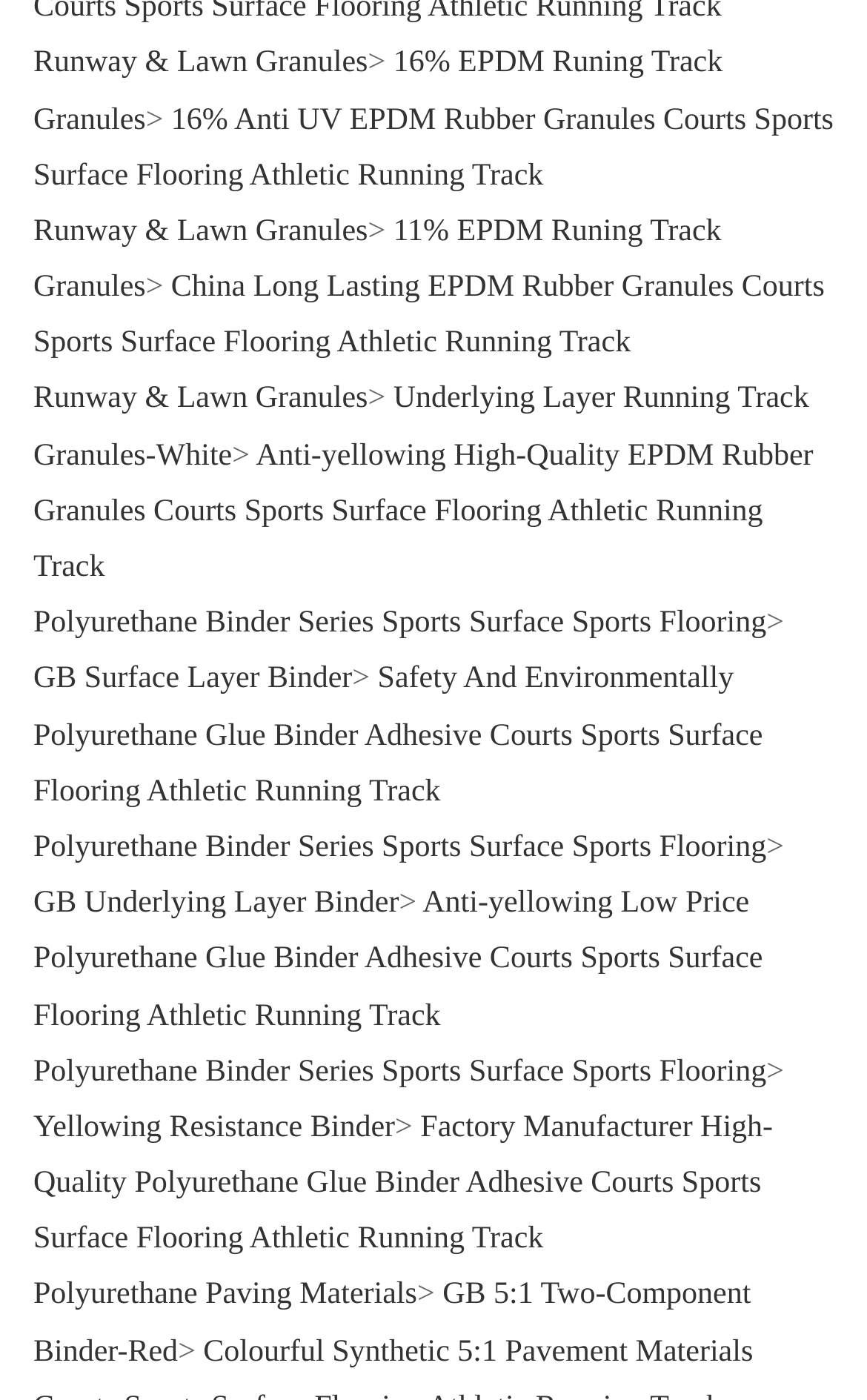Can you pinpoint the bounding box coordinates for the clickable element required for this instruction: "Check out GB 5:1 Two-Component Binder-Red"? The coordinates should be four float numbers between 0 and 1, i.e., [left, top, right, bottom].

[0.038, 0.914, 0.866, 0.978]